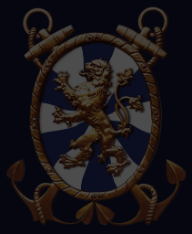Answer the following inquiry with a single word or phrase:
What do the crossed anchors represent?

maritime tradition